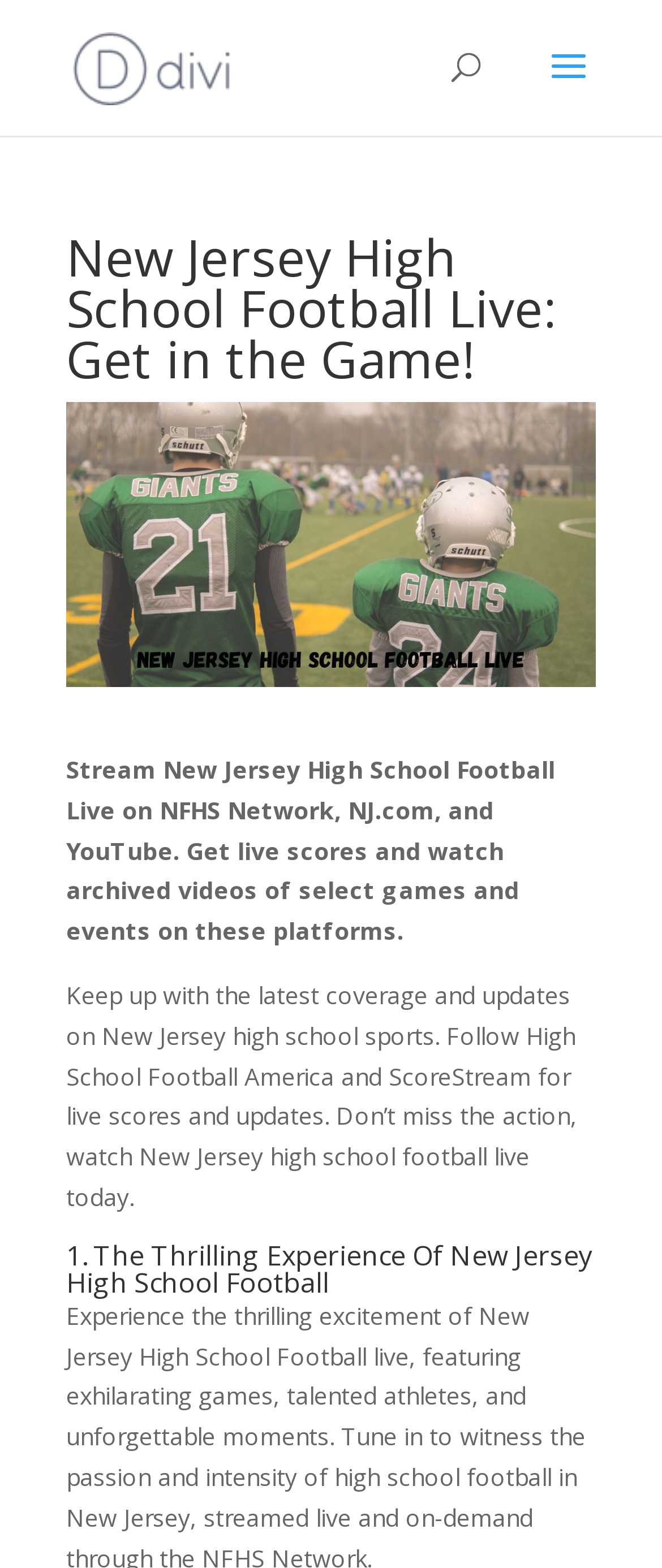Can you find and provide the main heading text of this webpage?

New Jersey High School Football Live: Get in the Game!